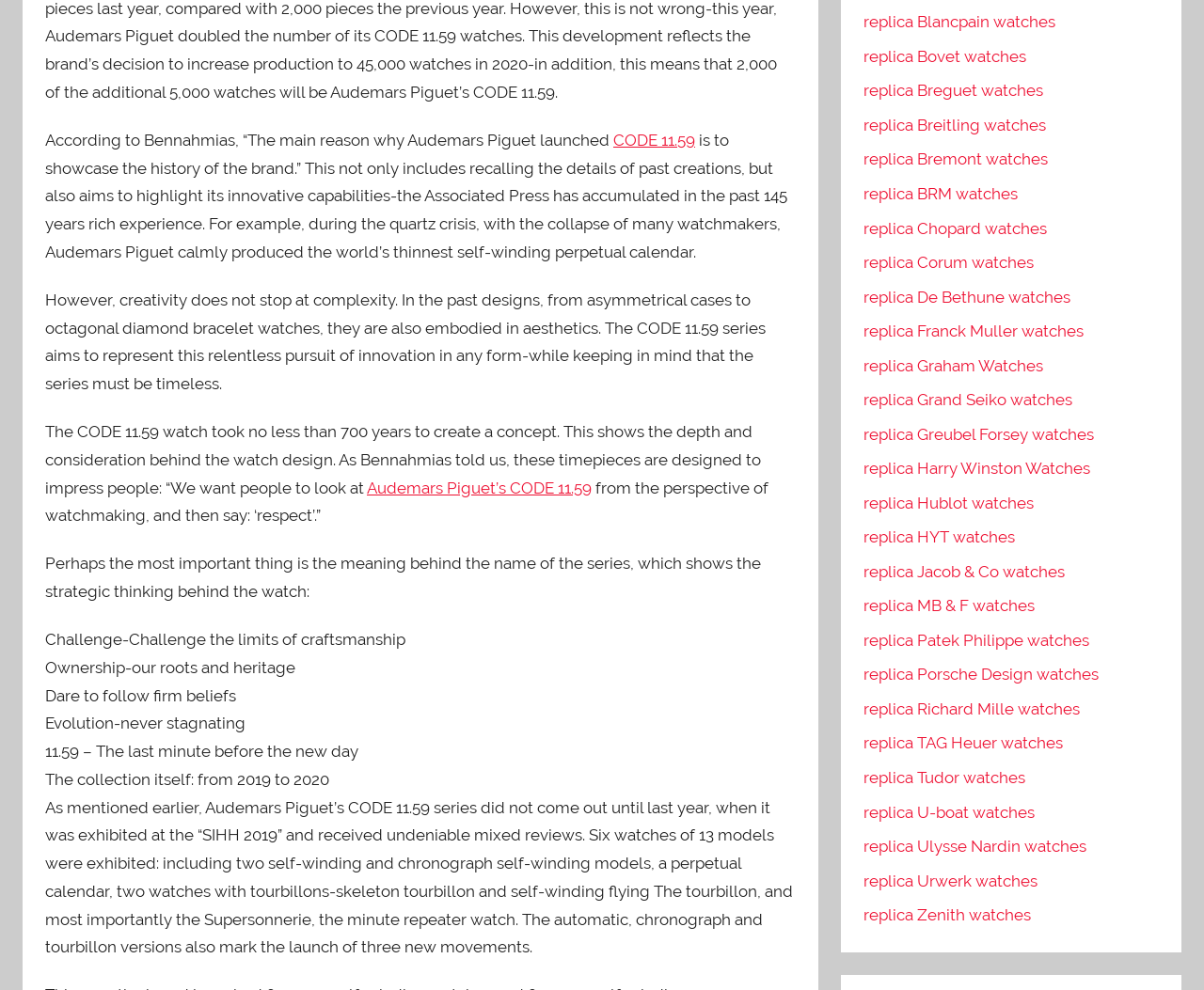How many new movements were launched with the automatic, chronograph, and tourbillon versions?
Please give a detailed and elaborate answer to the question.

The text states that the automatic, chronograph, and tourbillon versions mark the launch of three new movements.